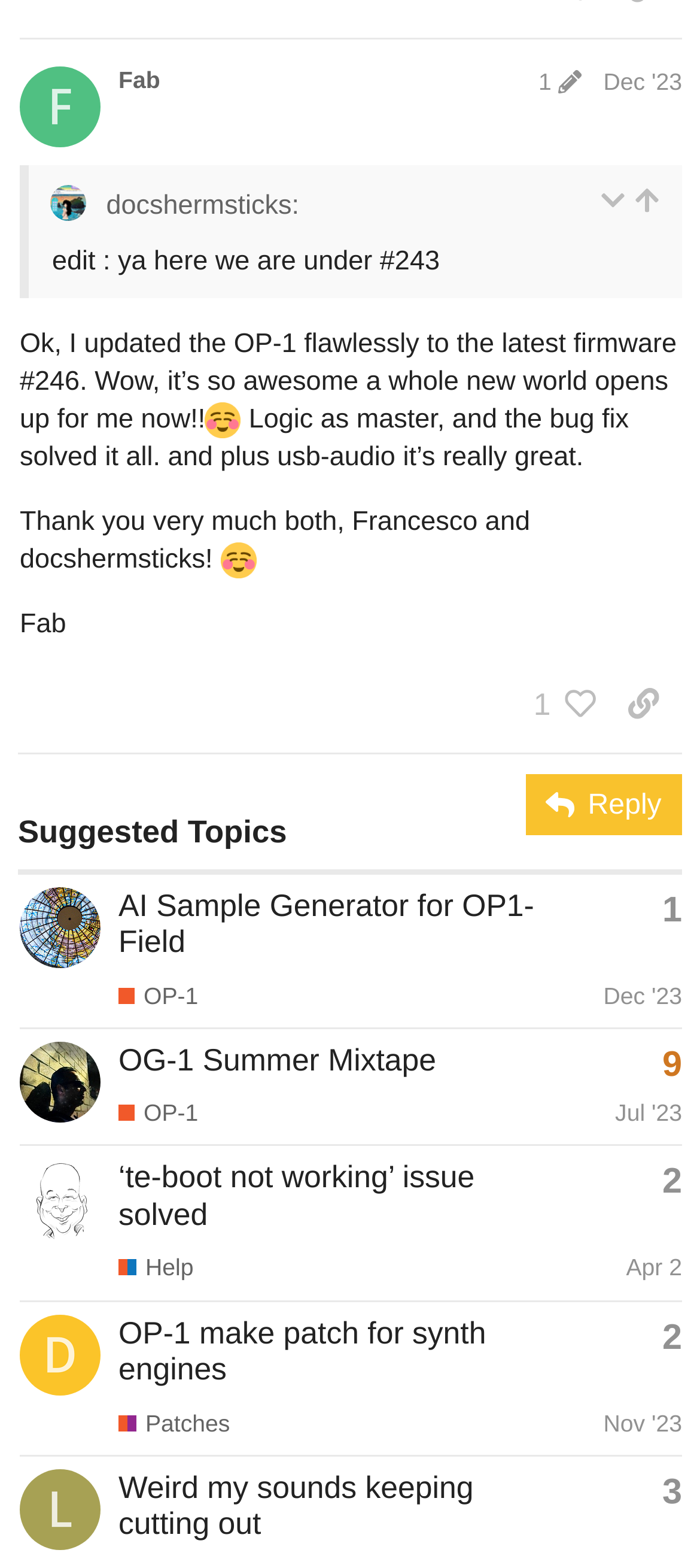Find the bounding box of the web element that fits this description: "OG-1 Summer Mixtape".

[0.169, 0.664, 0.623, 0.687]